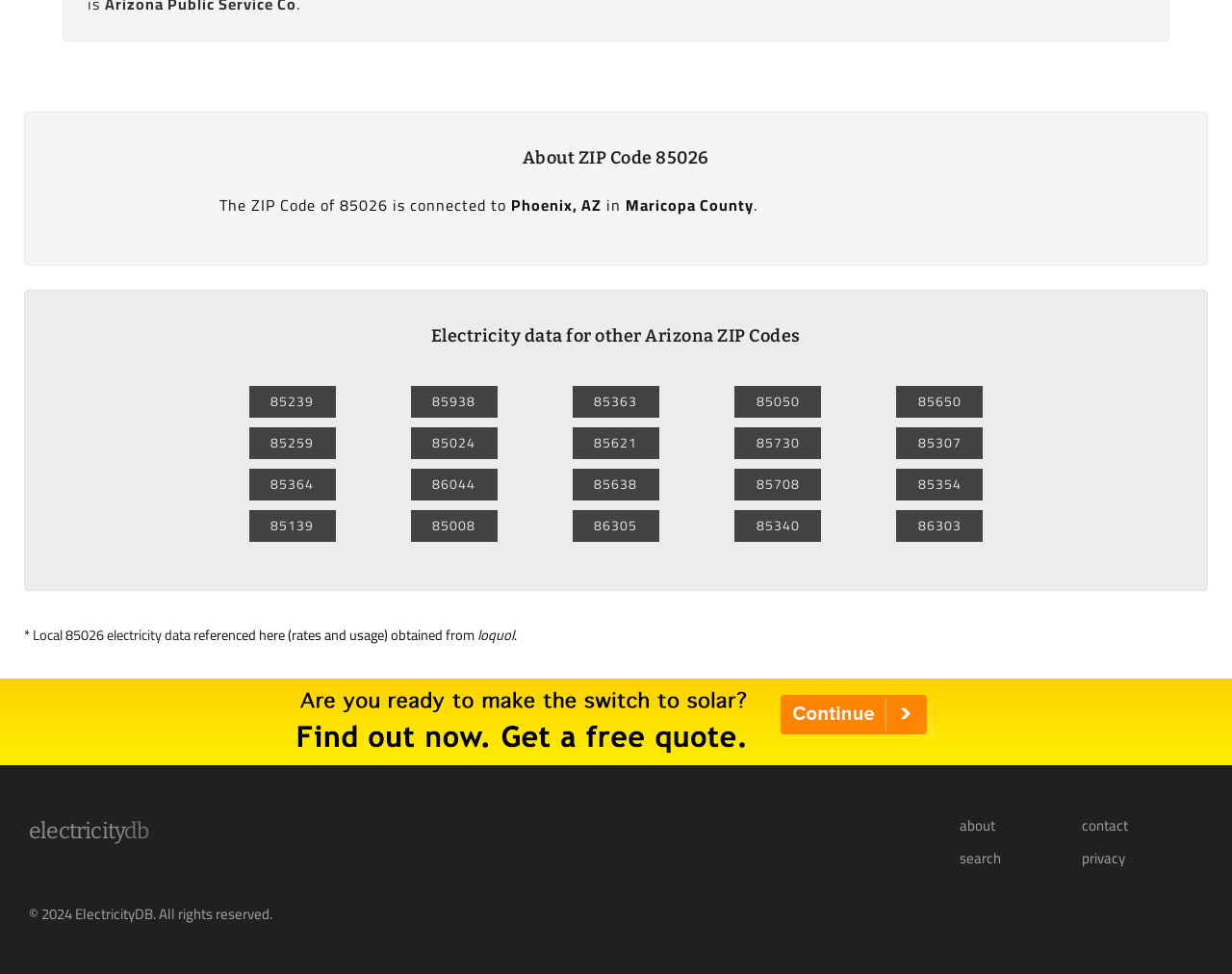Given the webpage screenshot and the description, determine the bounding box coordinates (top-left x, top-left y, bottom-right x, bottom-right y) that define the location of the UI element matching this description: title="Solar Quotes"

[0.216, 0.765, 0.784, 0.795]